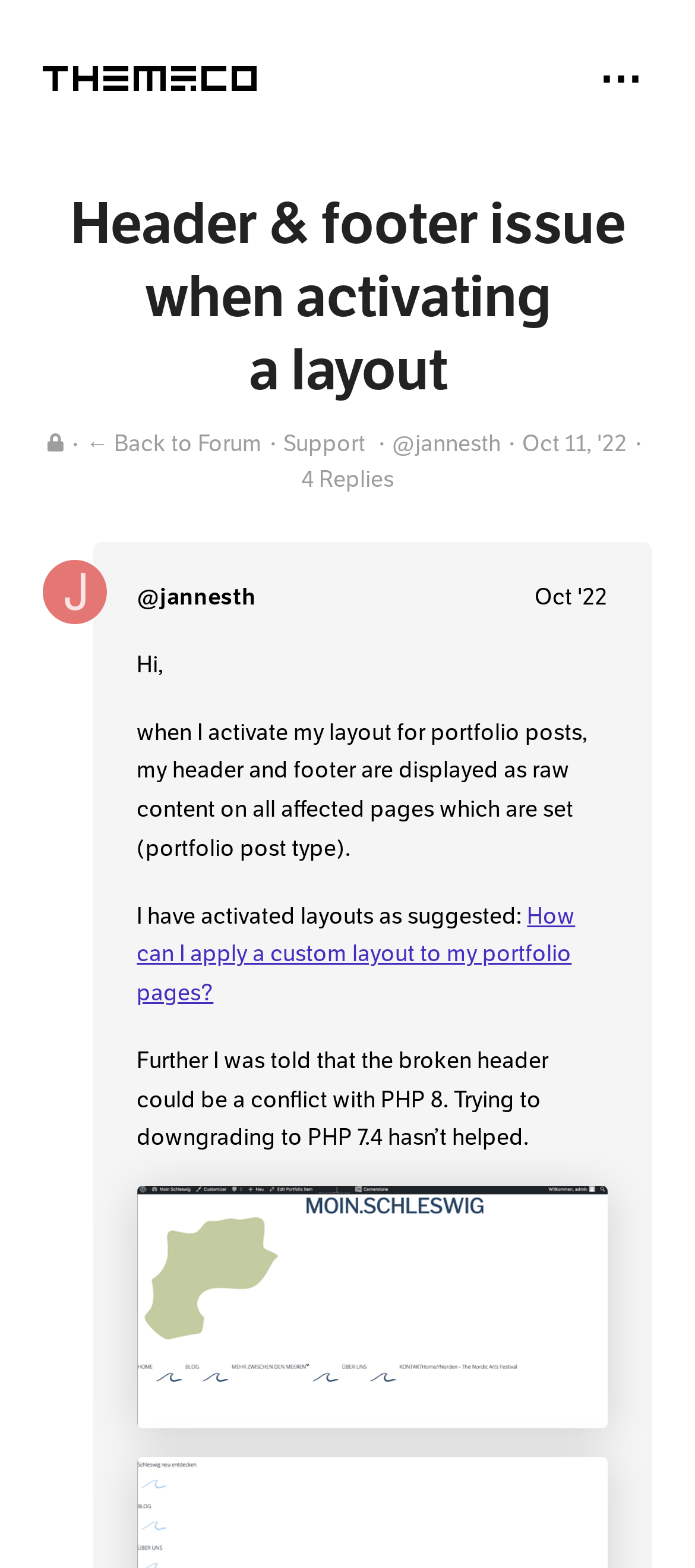Please find the bounding box coordinates of the section that needs to be clicked to achieve this instruction: "Check the replies".

[0.433, 0.296, 0.451, 0.315]